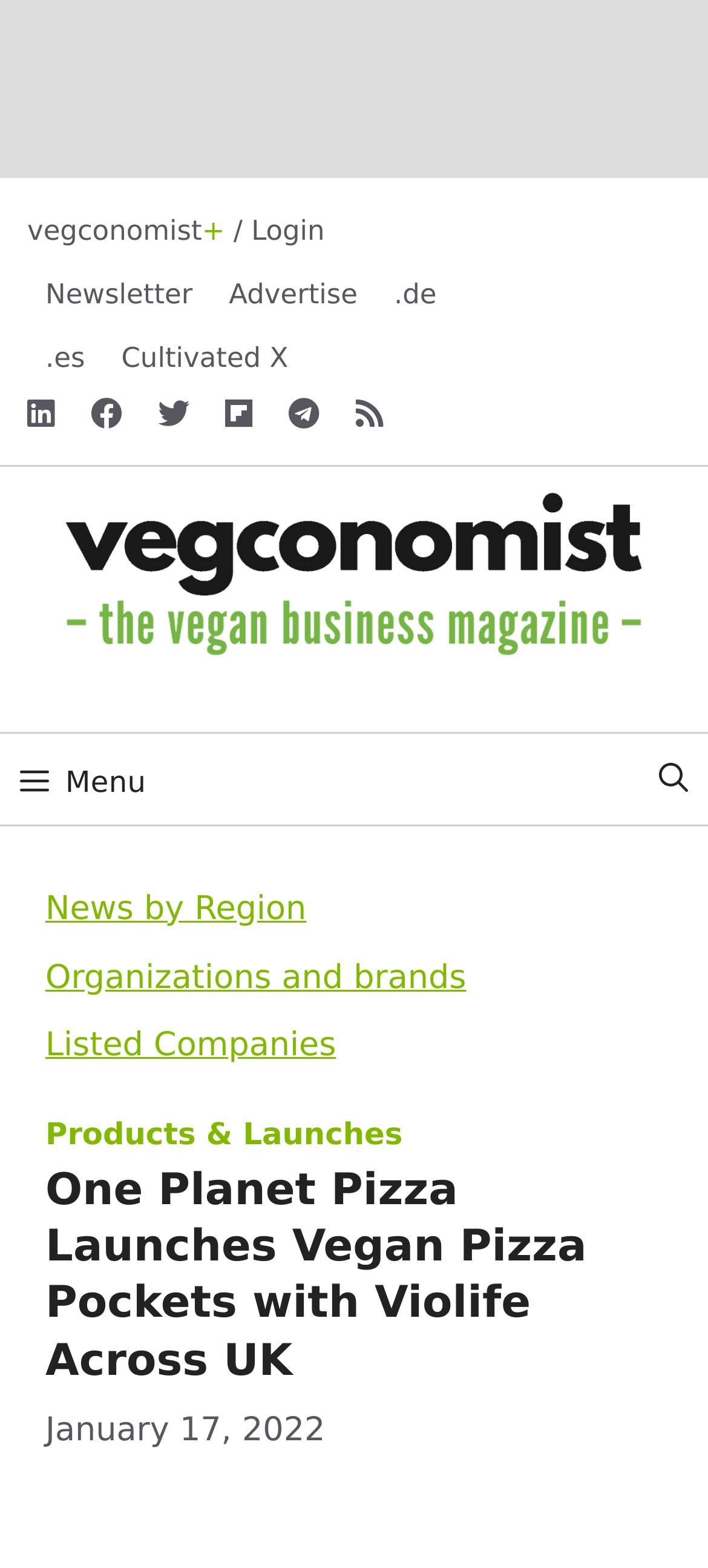Determine the bounding box for the UI element as described: "Listed Companies". The coordinates should be represented as four float numbers between 0 and 1, formatted as [left, top, right, bottom].

[0.064, 0.655, 0.475, 0.679]